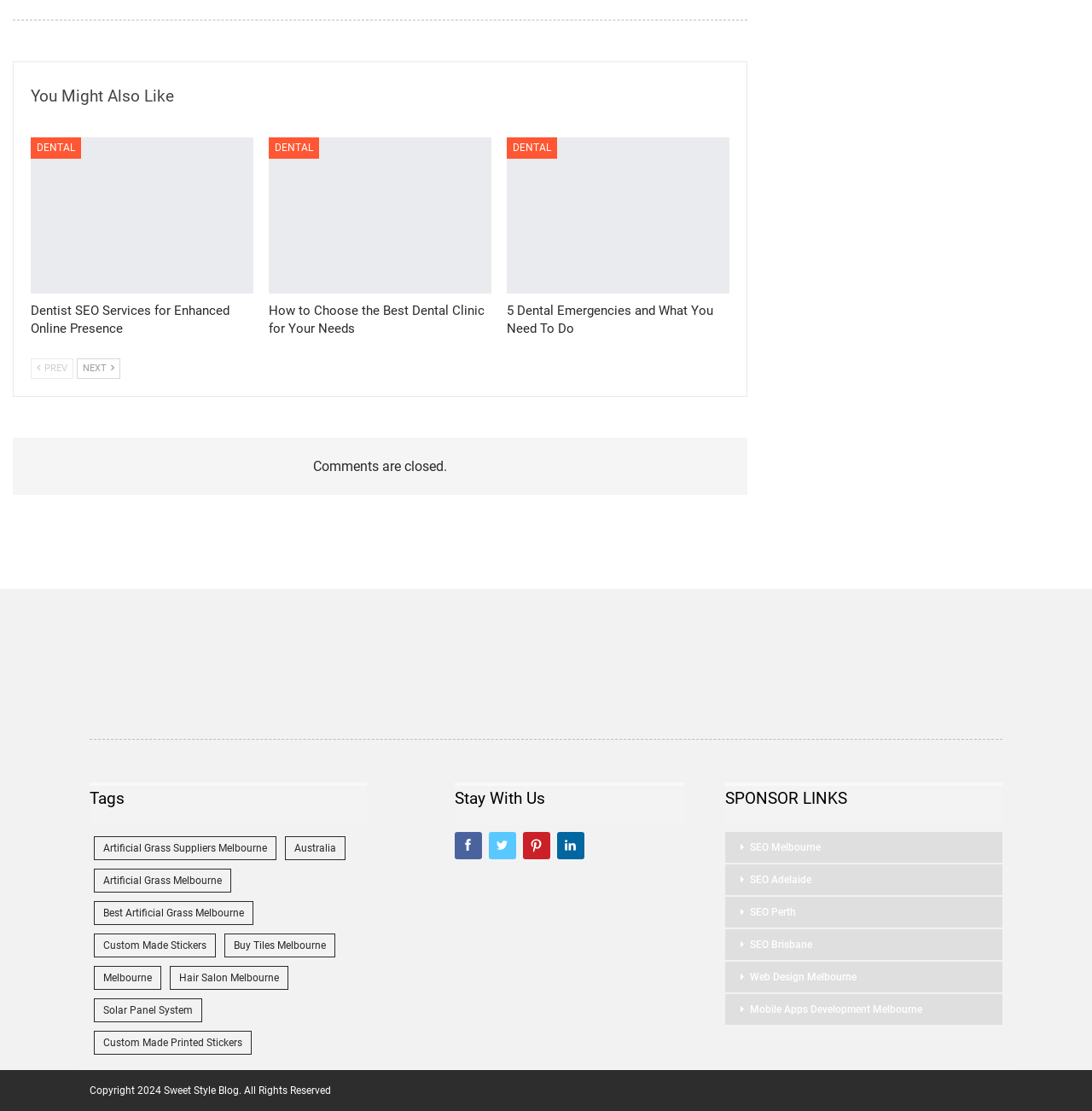Locate the bounding box coordinates of the clickable region to complete the following instruction: "Click on 'DENTAL'."

[0.028, 0.124, 0.074, 0.143]